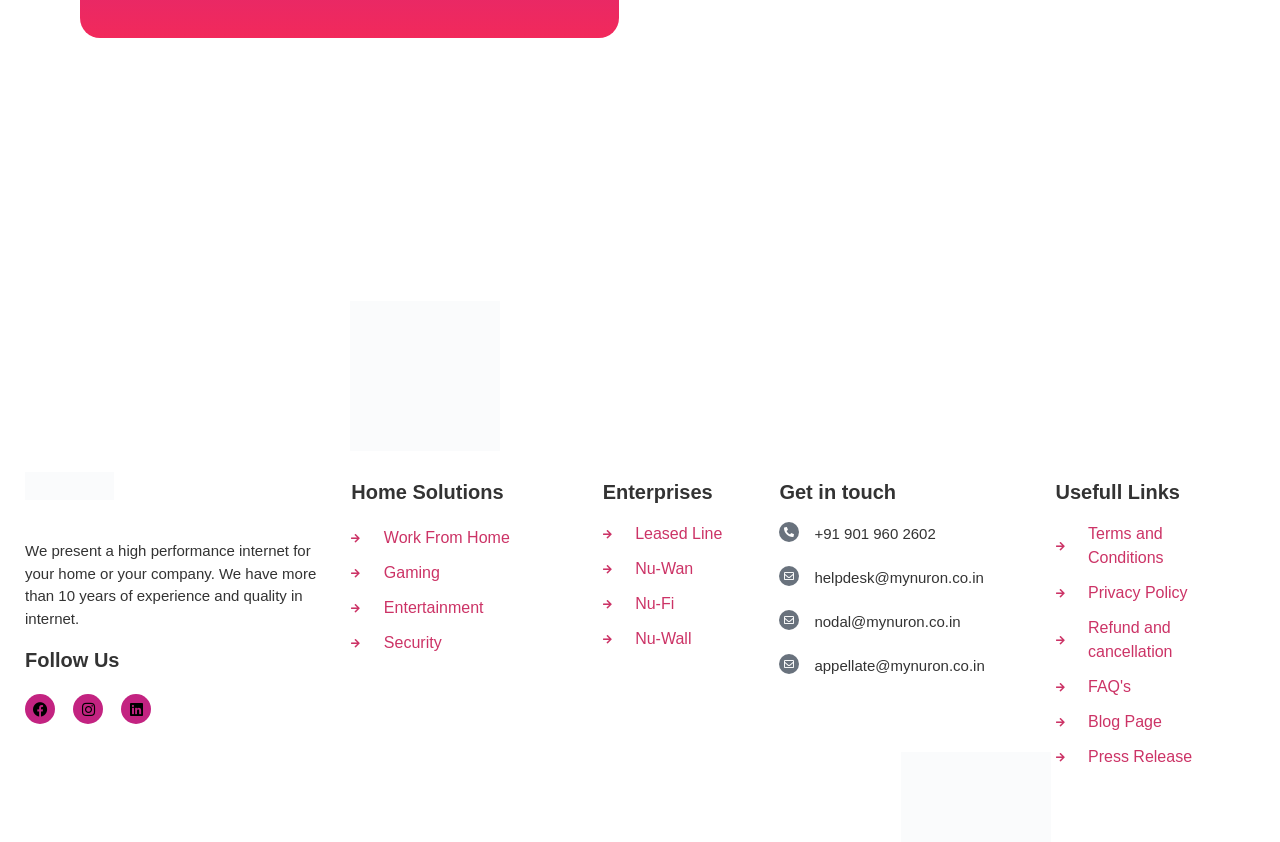What is the last useful link listed on the webpage?
Please provide a detailed and thorough answer to the question.

The last useful link listed on the webpage is 'Press Release', which is part of the 'Usefull Links' section, indicating that users can access press releases related to the company.